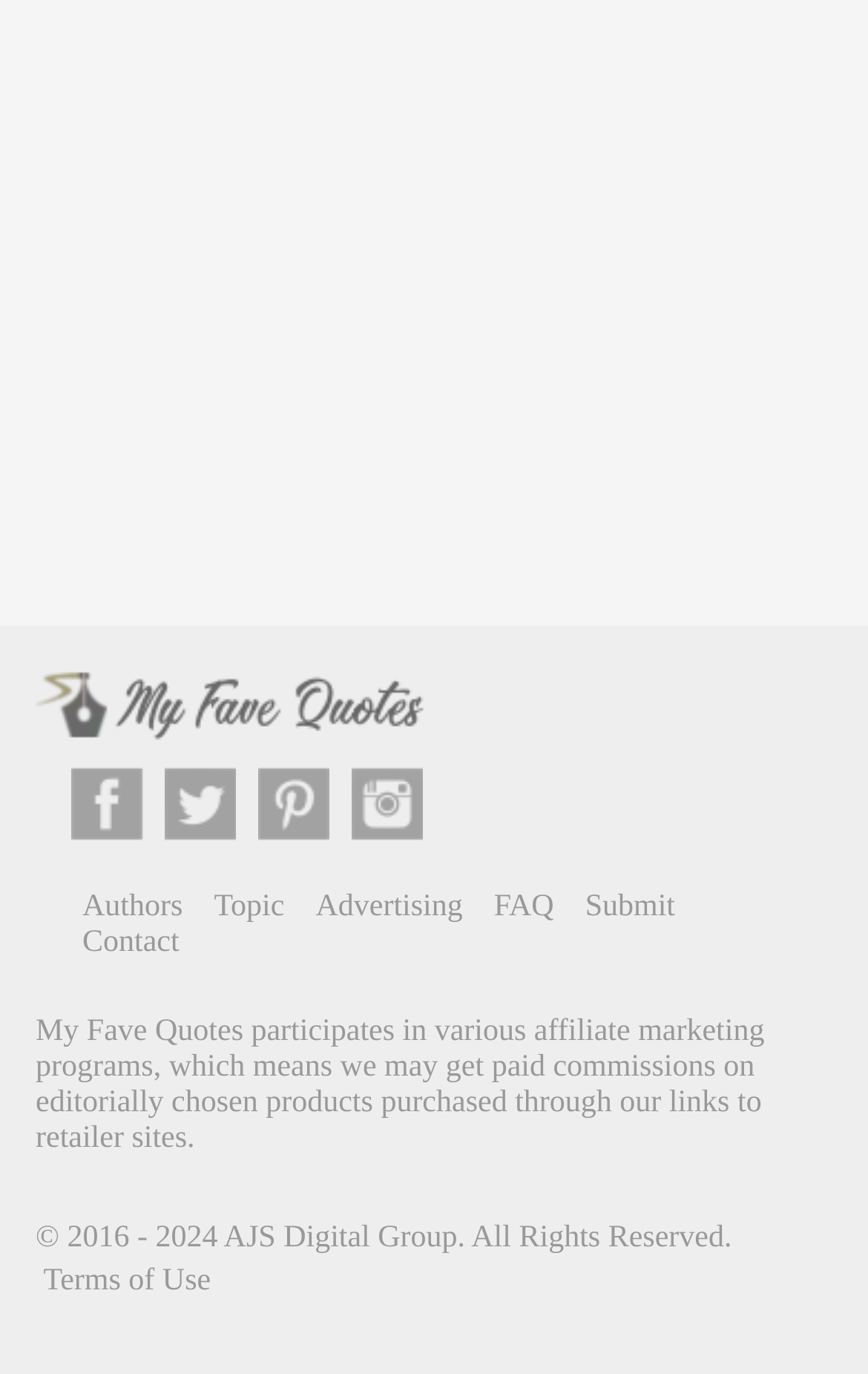Provide the bounding box coordinates for the area that should be clicked to complete the instruction: "visit My Fave Quotes".

[0.041, 0.525, 0.49, 0.553]